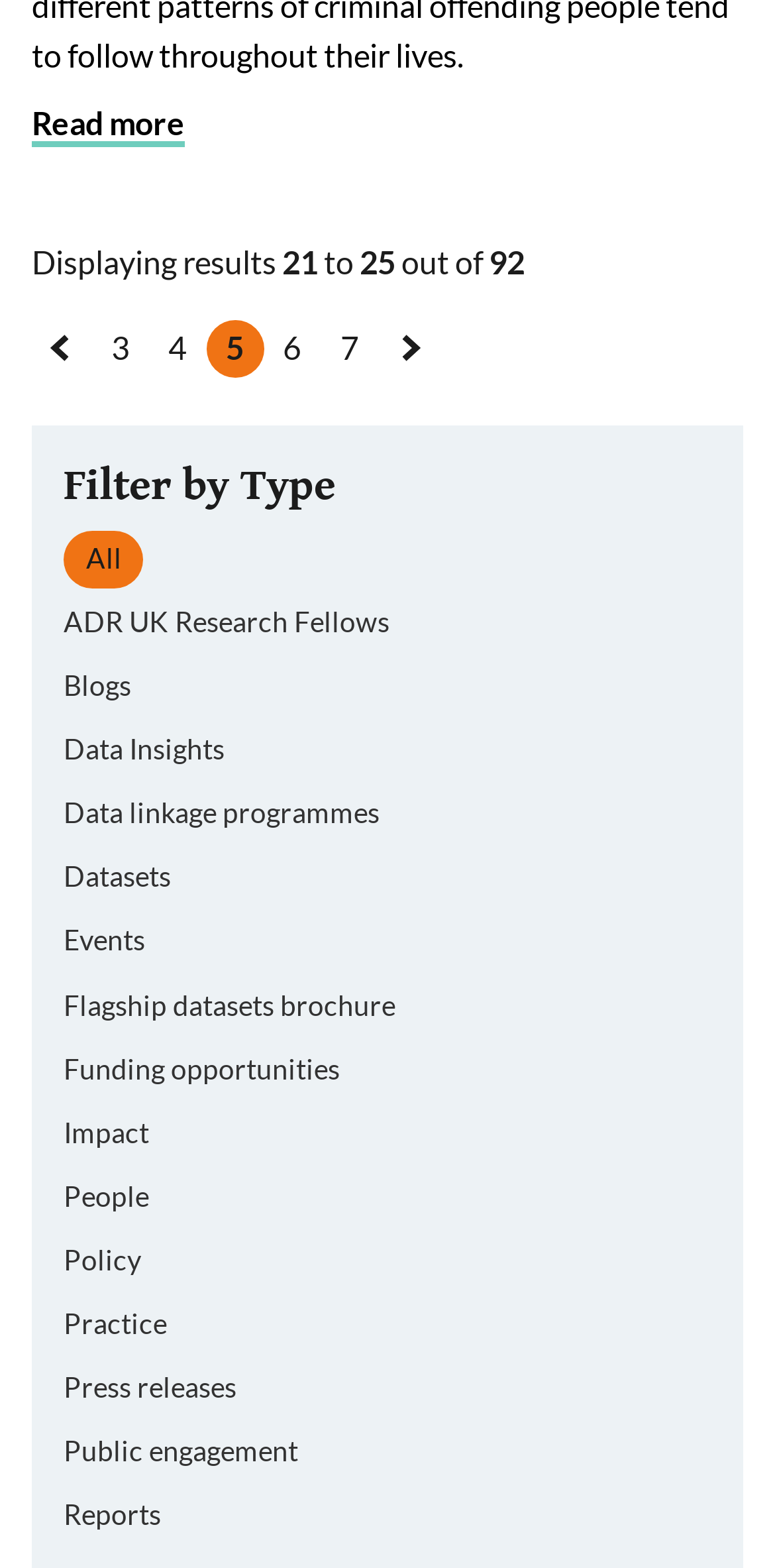What is the position of the 'Next »' link?
From the screenshot, provide a brief answer in one word or phrase.

Rightmost